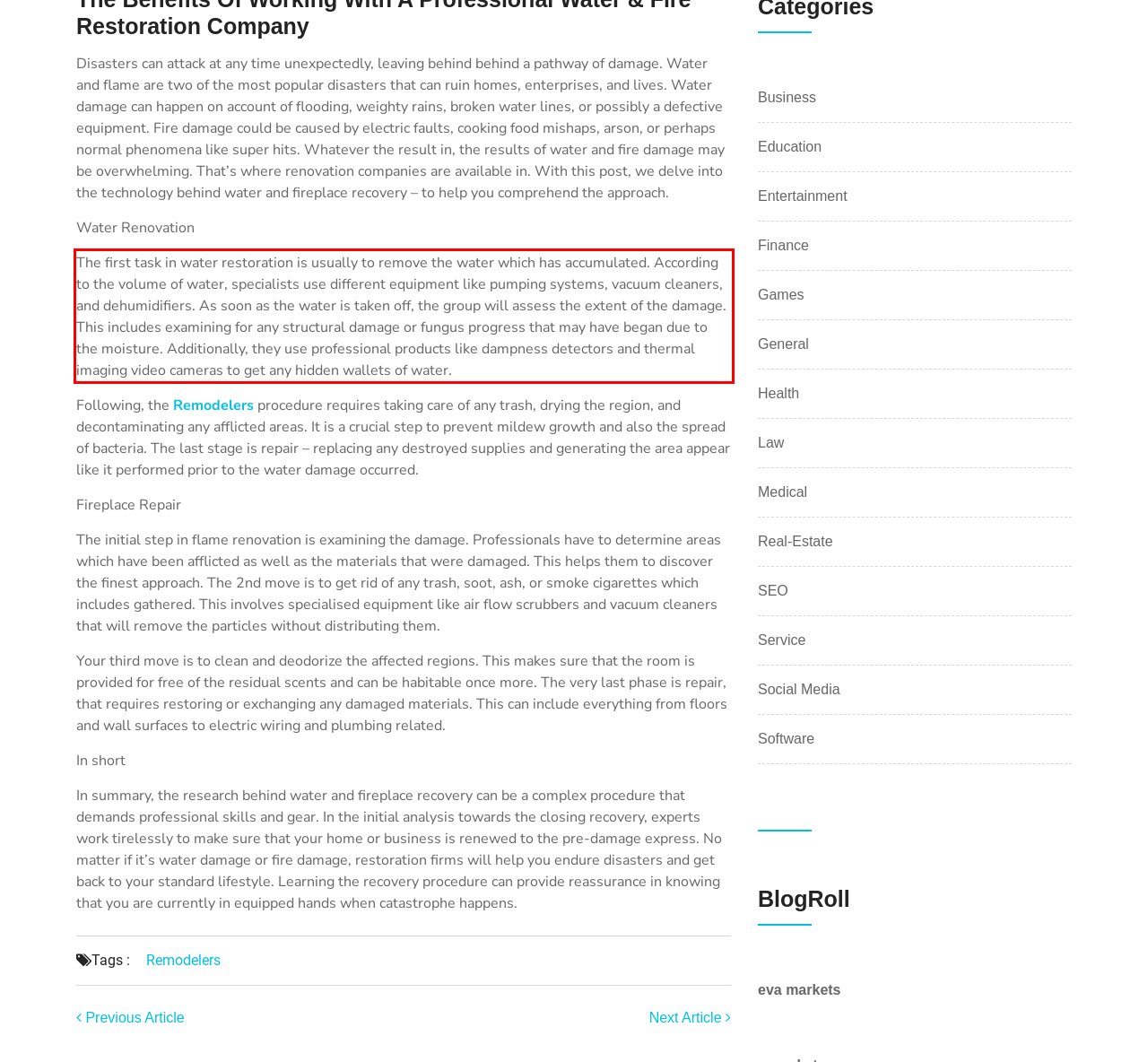You have a webpage screenshot with a red rectangle surrounding a UI element. Extract the text content from within this red bounding box.

The first task in water restoration is usually to remove the water which has accumulated. According to the volume of water, specialists use different equipment like pumping systems, vacuum cleaners, and dehumidifiers. As soon as the water is taken off, the group will assess the extent of the damage. This includes examining for any structural damage or fungus progress that may have began due to the moisture. Additionally, they use professional products like dampness detectors and thermal imaging video cameras to get any hidden wallets of water.